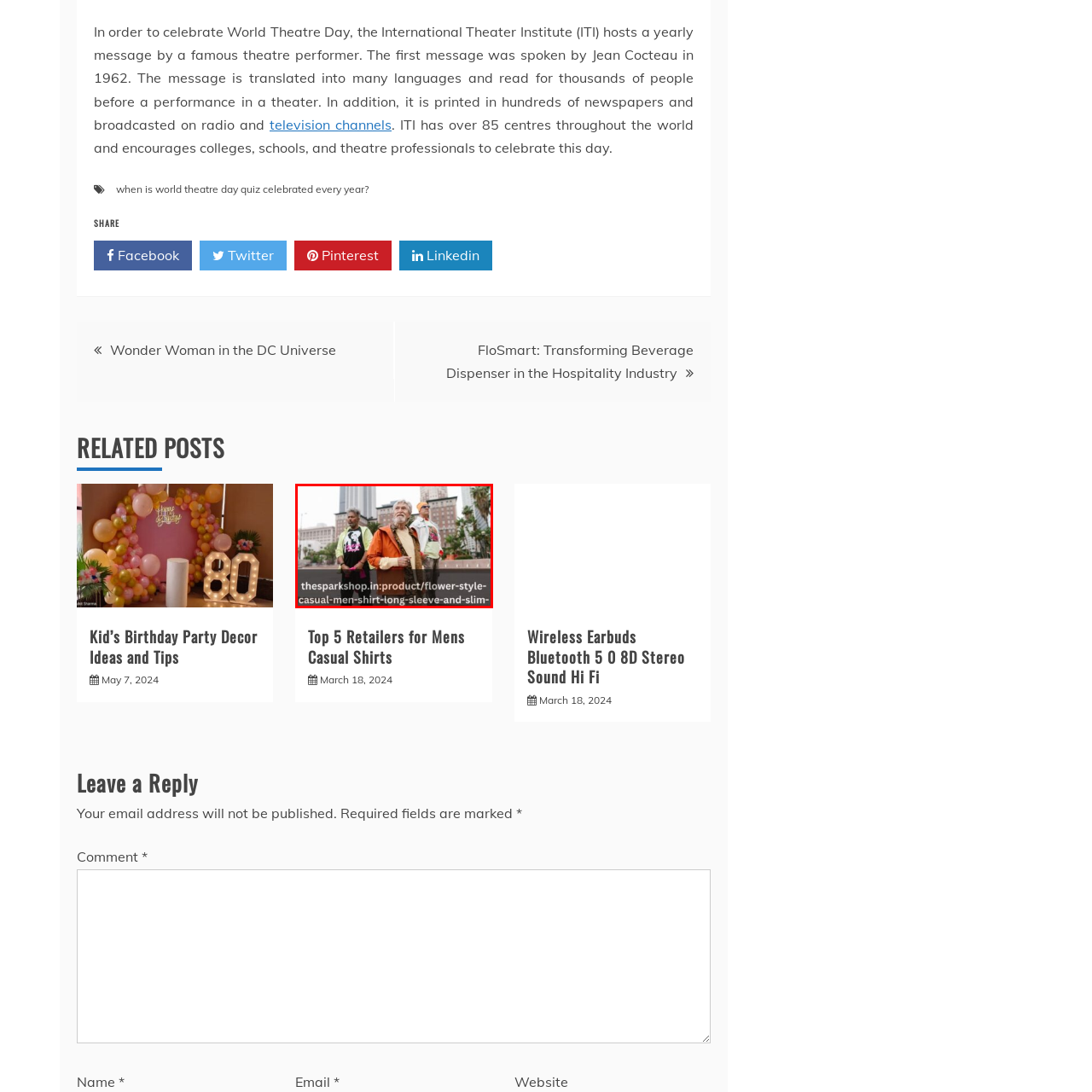How many men are showcased in the image?
Focus on the image enclosed by the red bounding box and elaborate on your answer to the question based on the visual details present.

The caption states that 'three stylish men showcase an array of casual fashion', which implies that there are three men in the image.